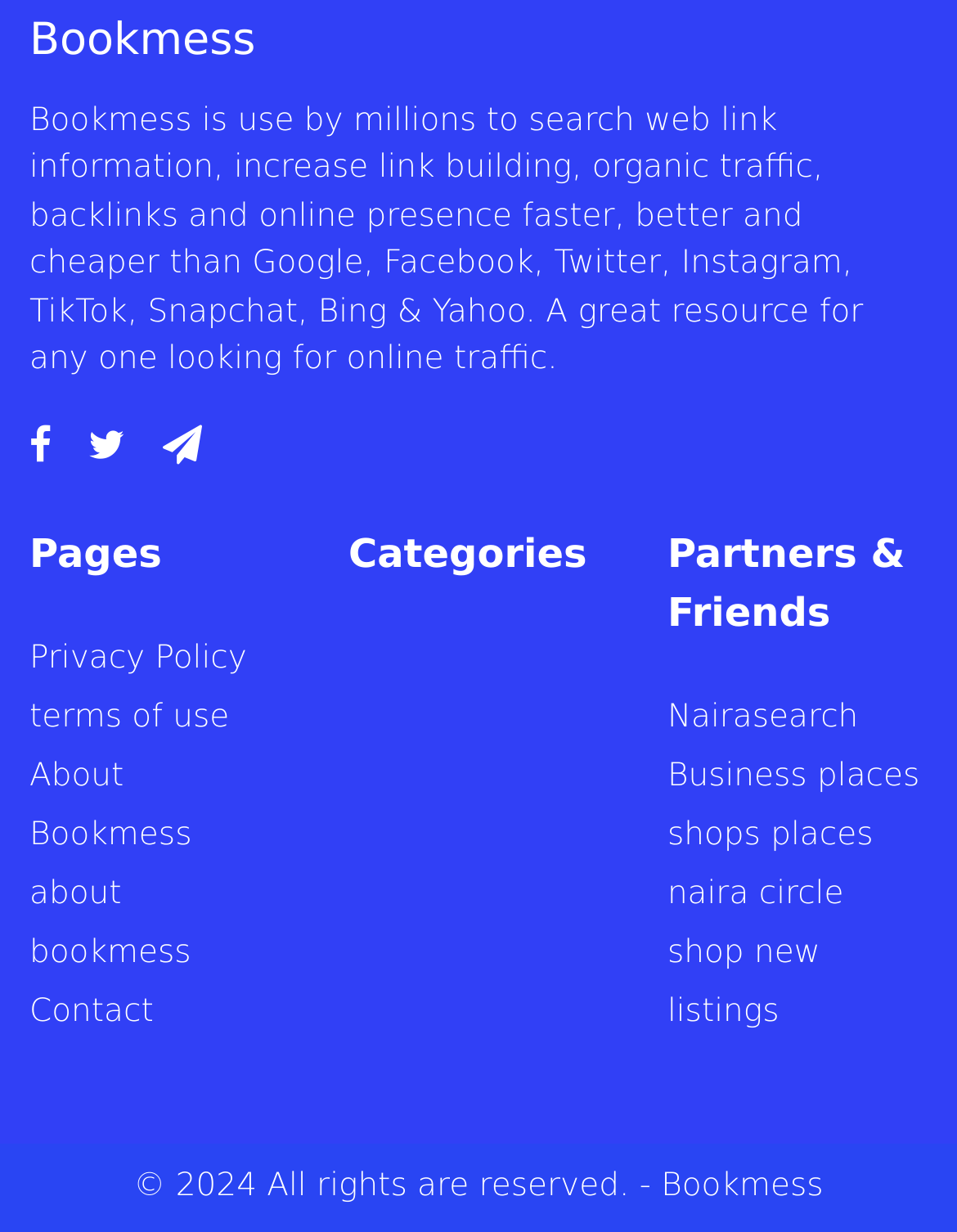What is Bookmess used for?
Can you provide an in-depth and detailed response to the question?

According to the static text element on the webpage, Bookmess is used by millions to search web link information, increase link building, organic traffic, backlinks, and online presence faster, better, and cheaper than other popular platforms.